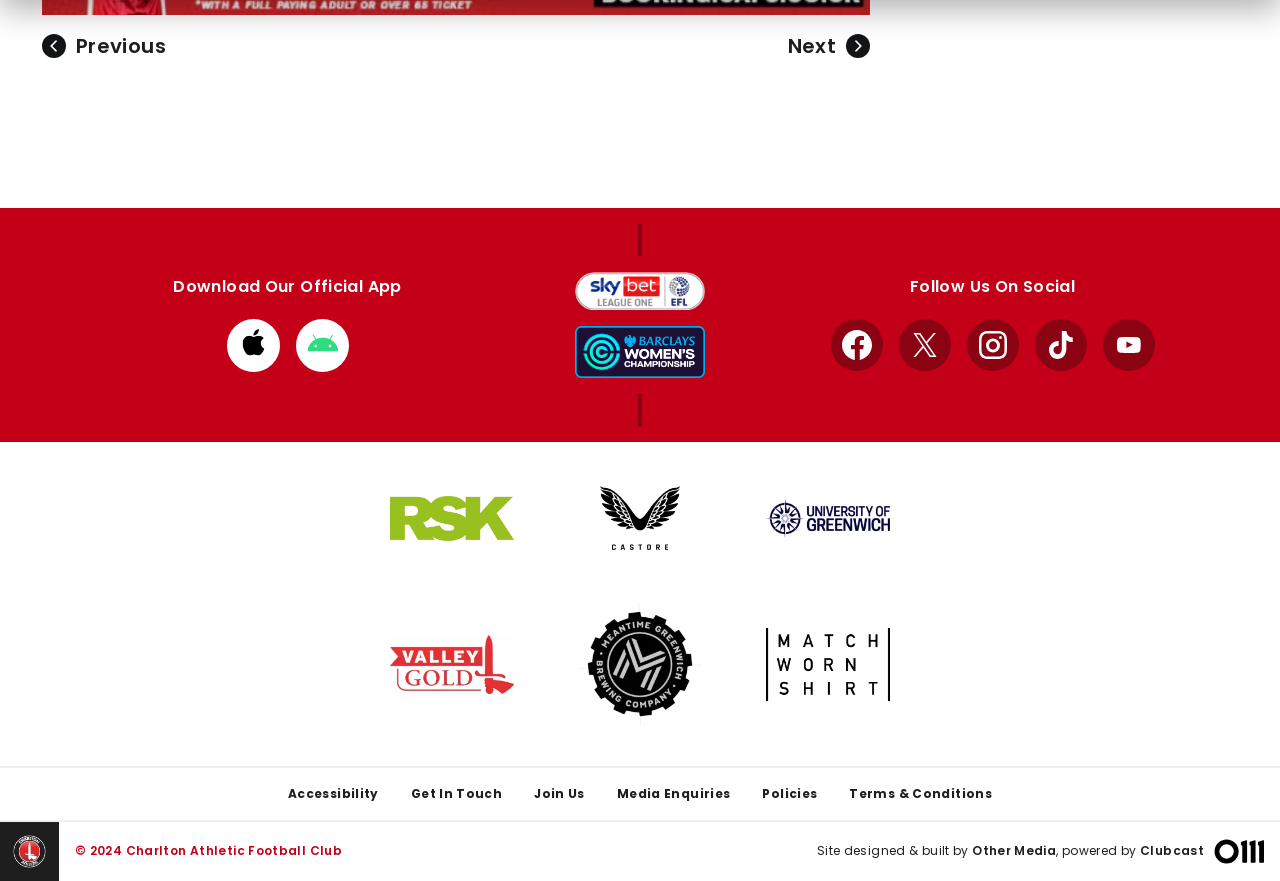Locate the bounding box coordinates of the clickable region to complete the following instruction: "View the Charlton Athletic Football Club logo."

[0.008, 0.944, 0.038, 0.988]